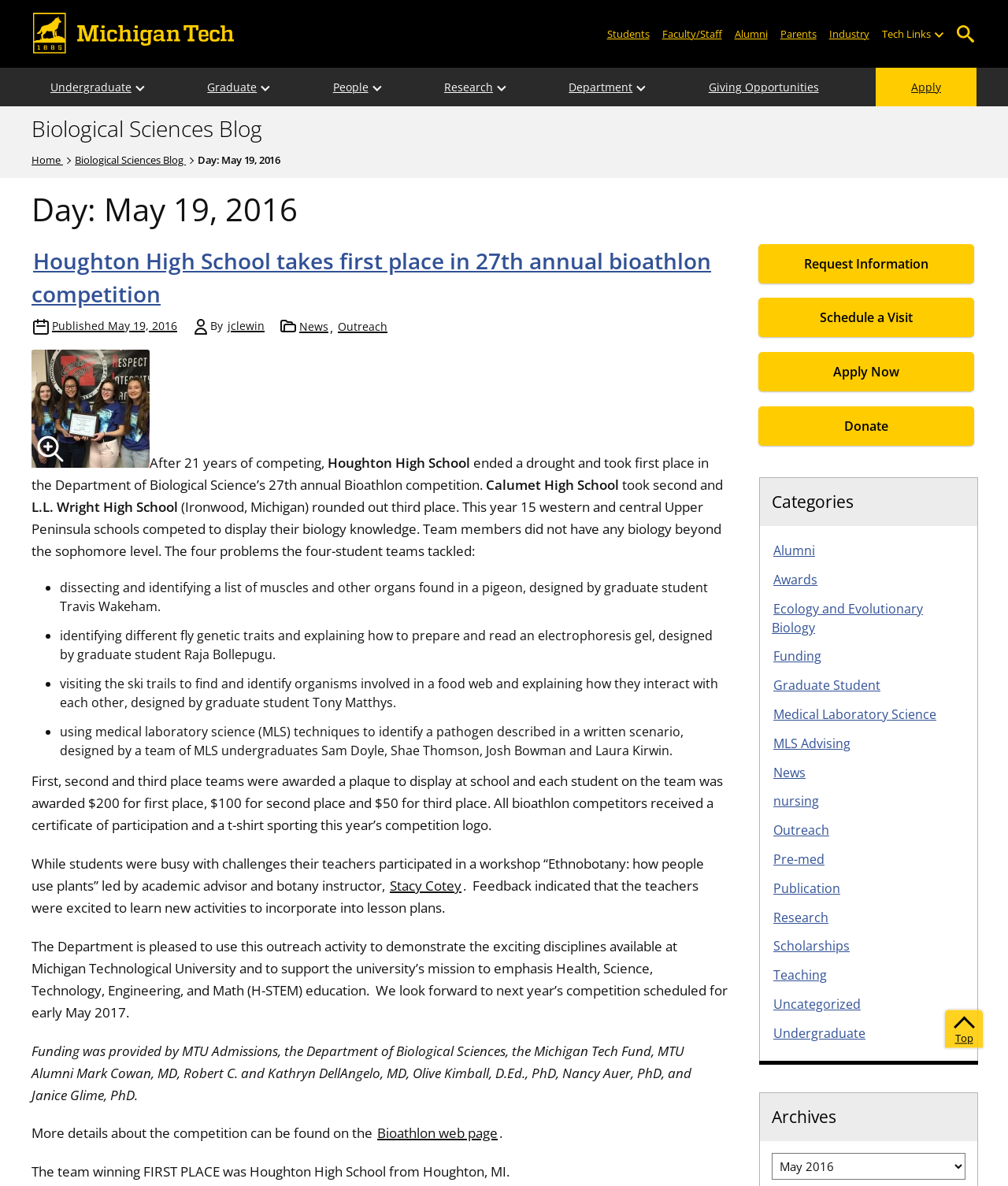Find the UI element described as: "Research" and predict its bounding box coordinates. Ensure the coordinates are four float numbers between 0 and 1, [left, top, right, bottom].

[0.422, 0.057, 0.508, 0.09]